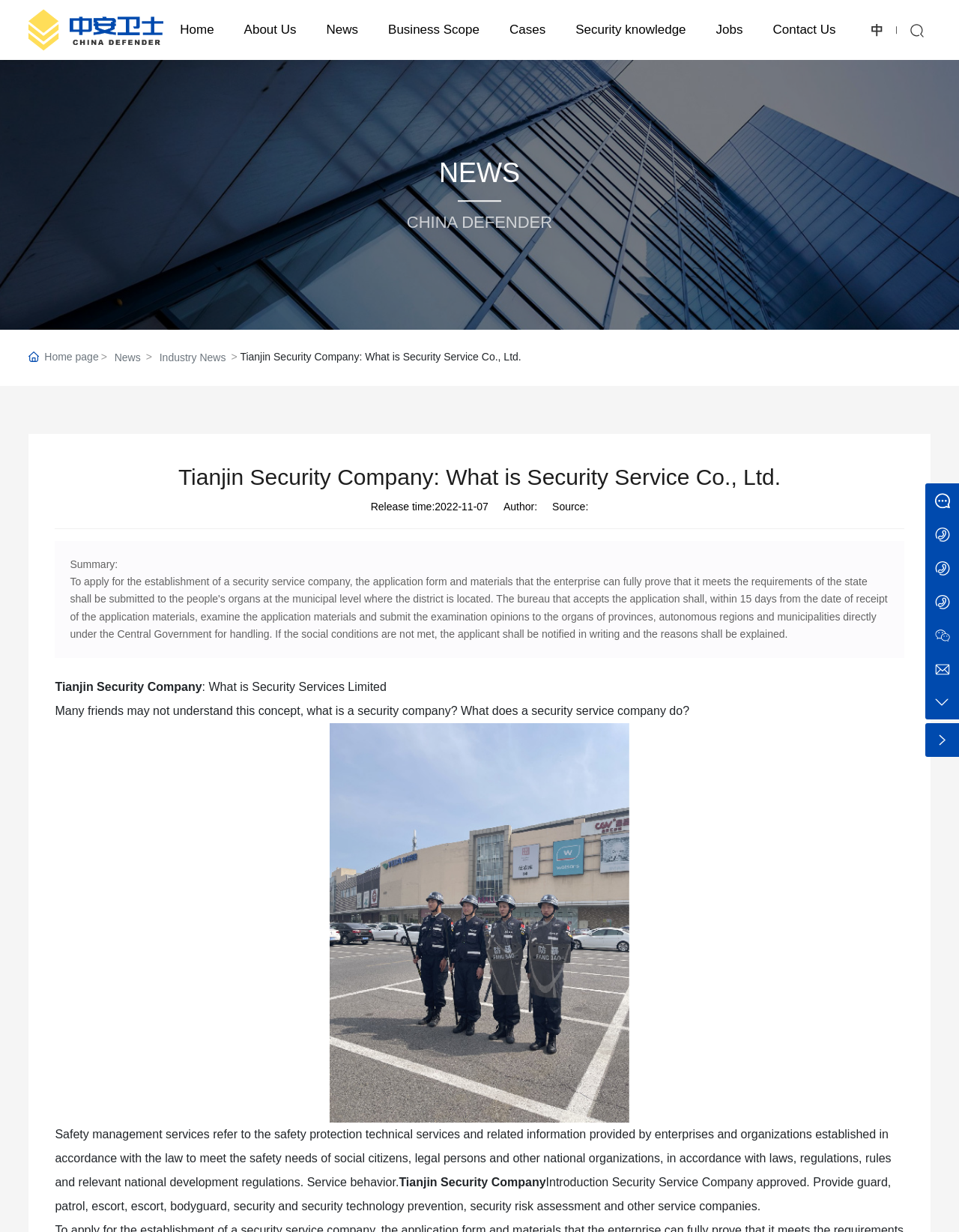Determine the bounding box coordinates of the clickable element to achieve the following action: 'Read the company introduction'. Provide the coordinates as four float values between 0 and 1, formatted as [left, top, right, bottom].

[0.057, 0.552, 0.211, 0.563]